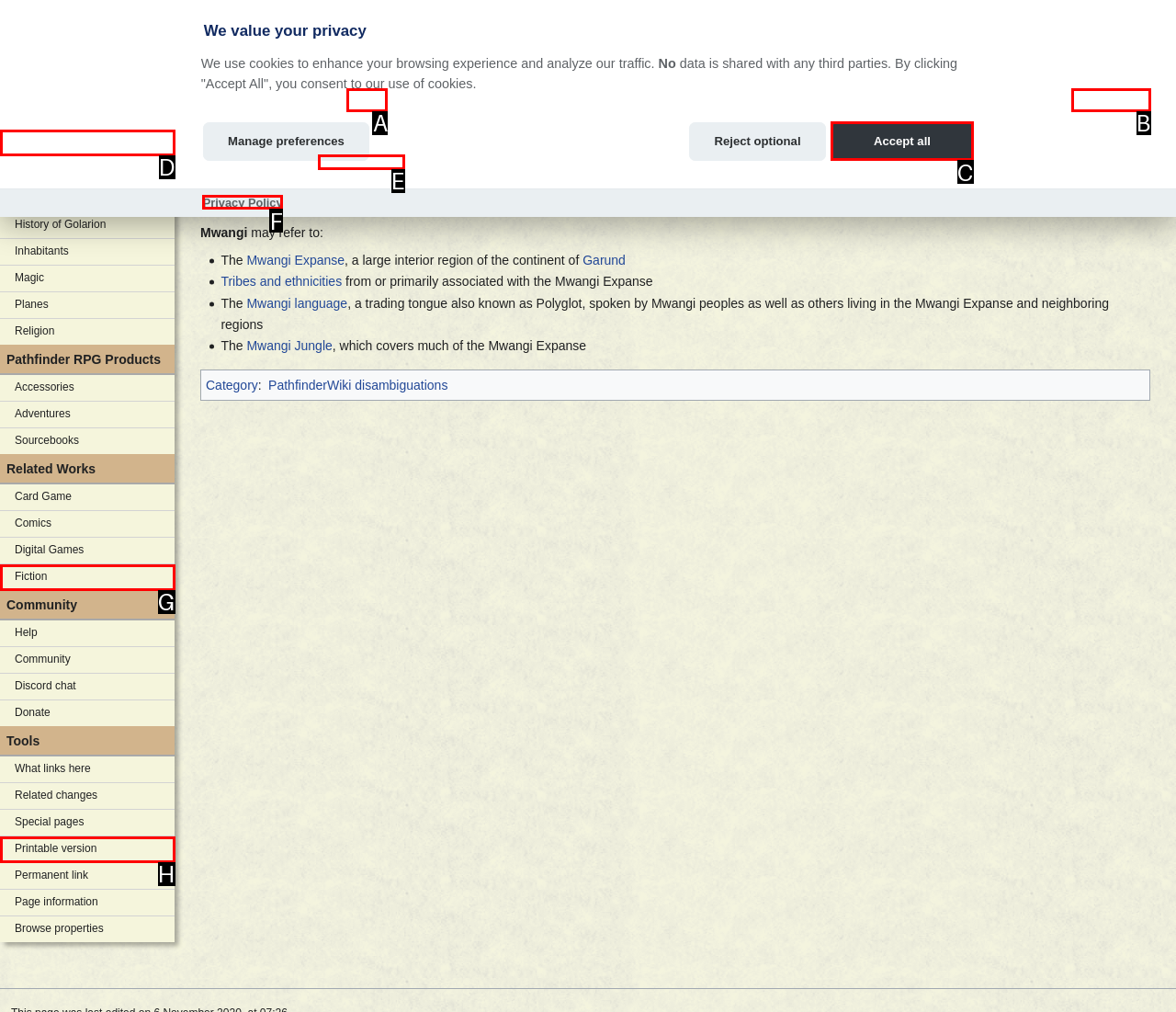Identify the HTML element that matches the description: Accept all
Respond with the letter of the correct option.

C